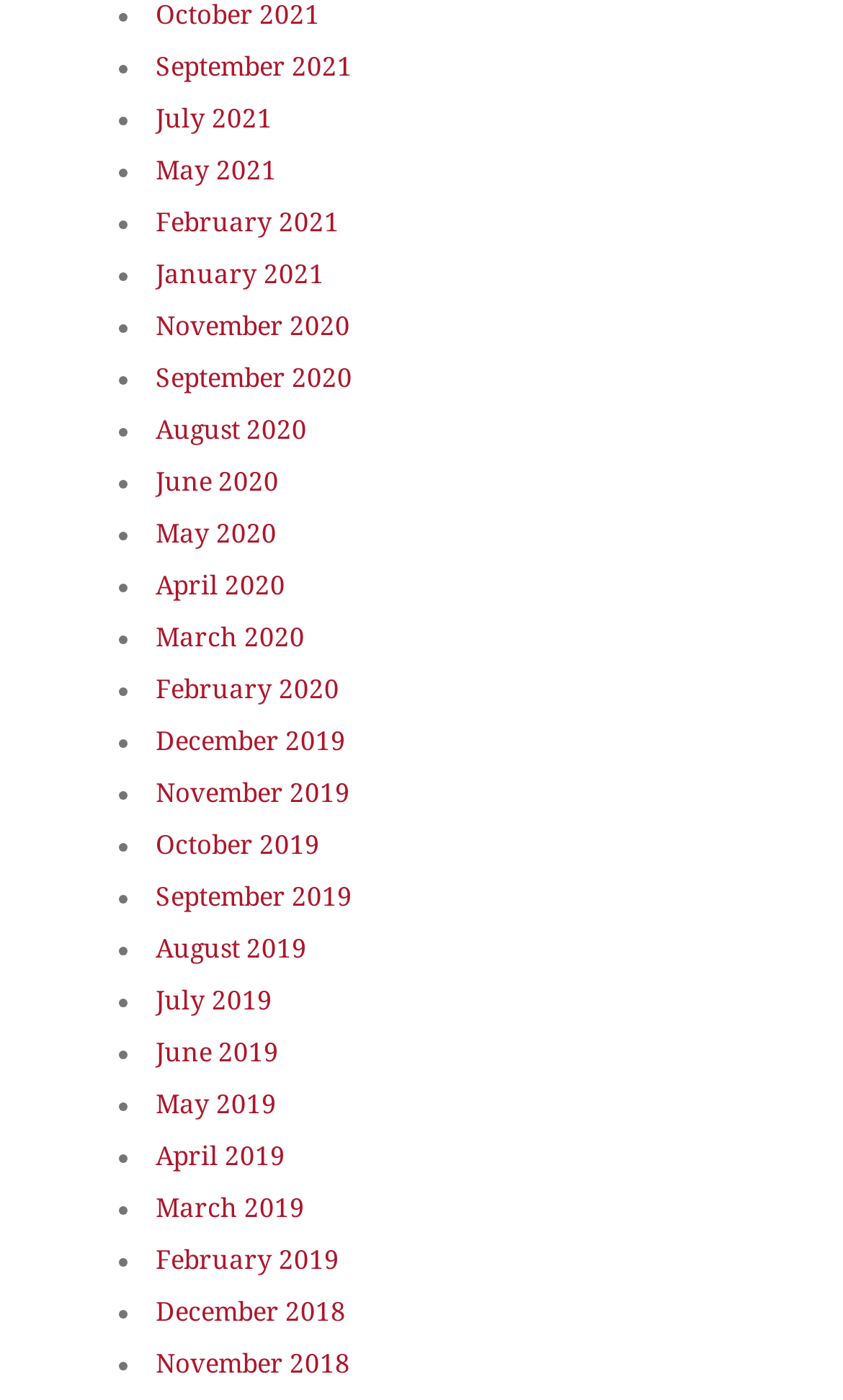Please provide a one-word or short phrase answer to the question:
How many links are on this webpage?

50